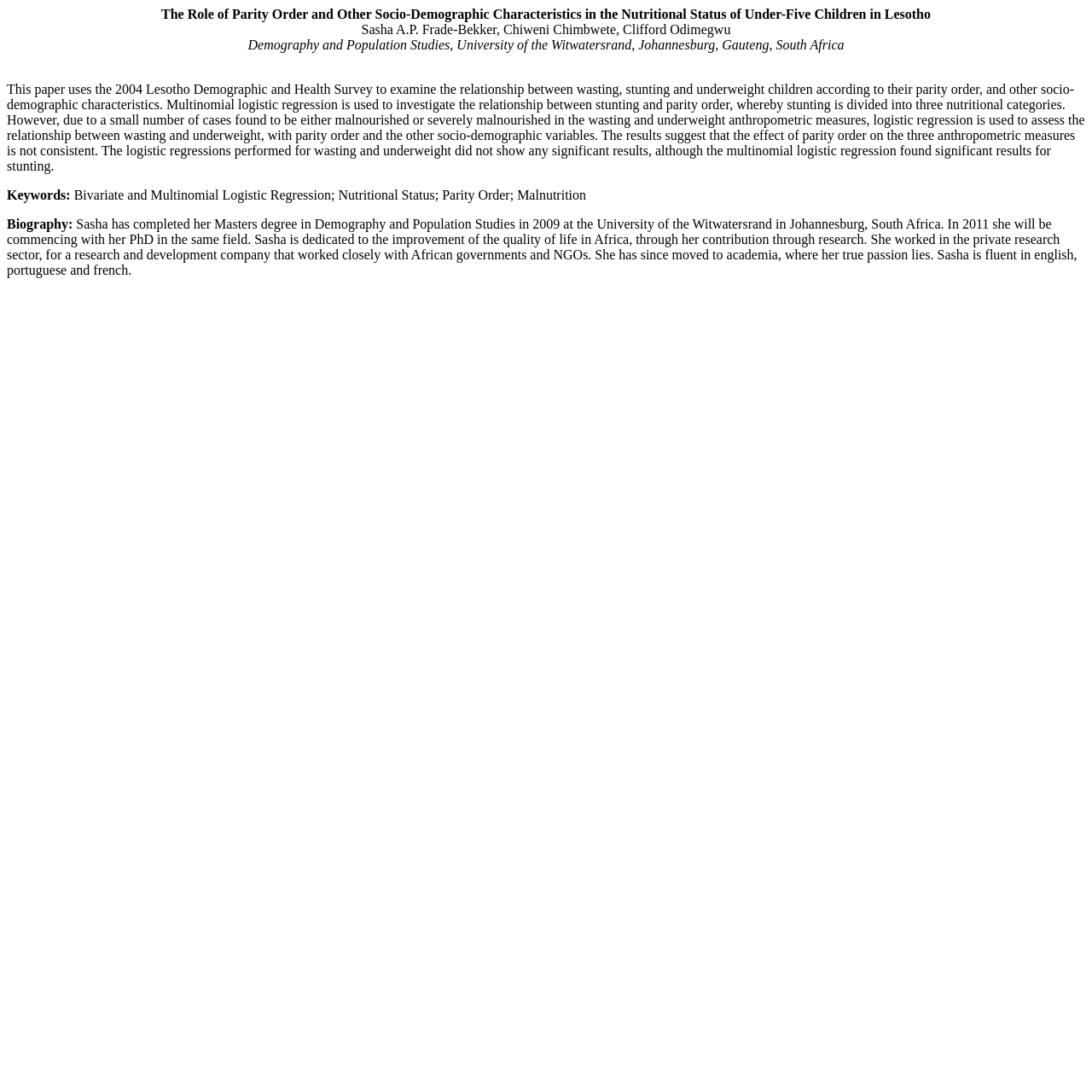Kindly respond to the following question with a single word or a brief phrase: 
What is the research topic of this paper?

Nutritional status of under-five children